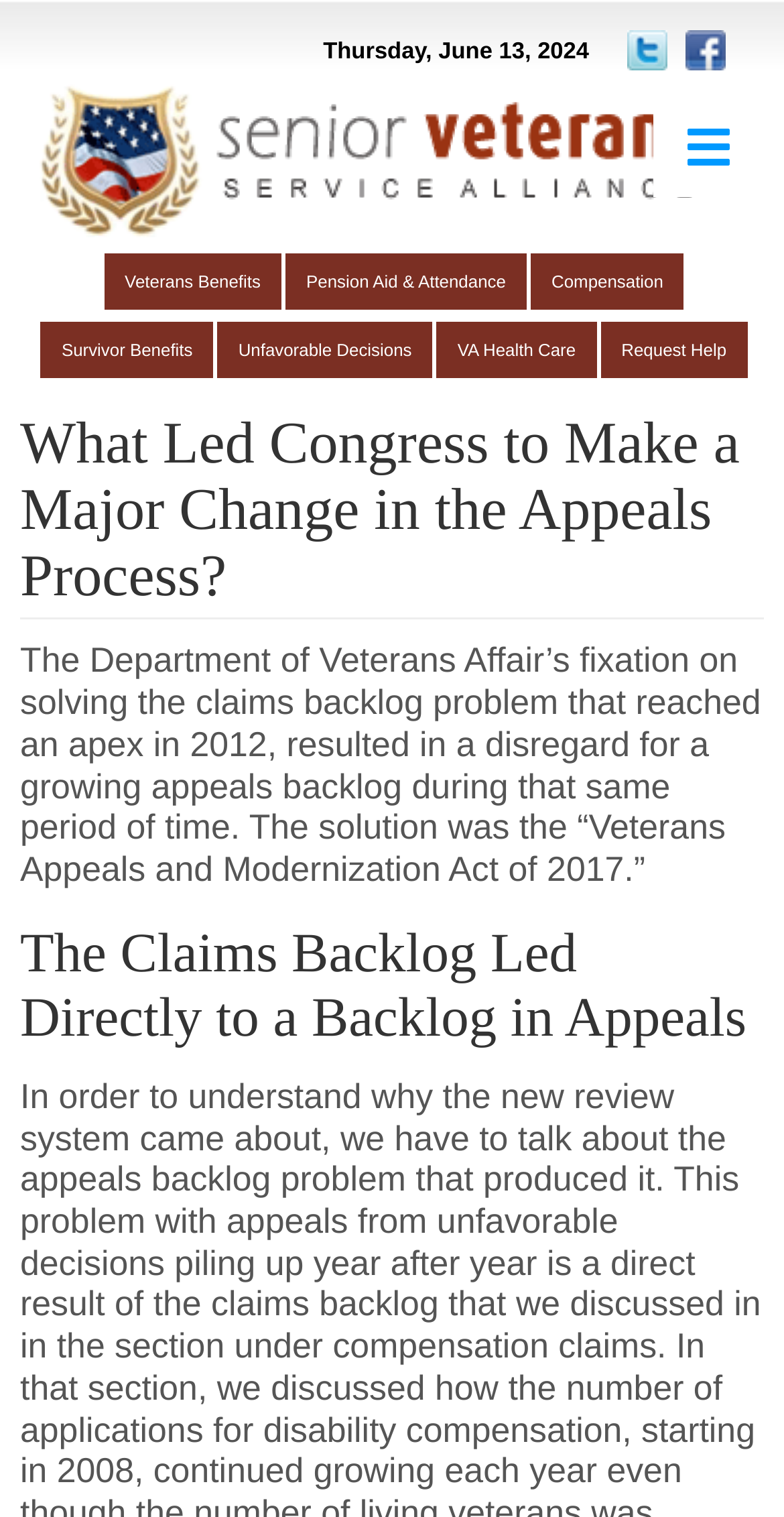Determine the coordinates of the bounding box for the clickable area needed to execute this instruction: "Click on Facebook link".

[0.862, 0.023, 0.926, 0.044]